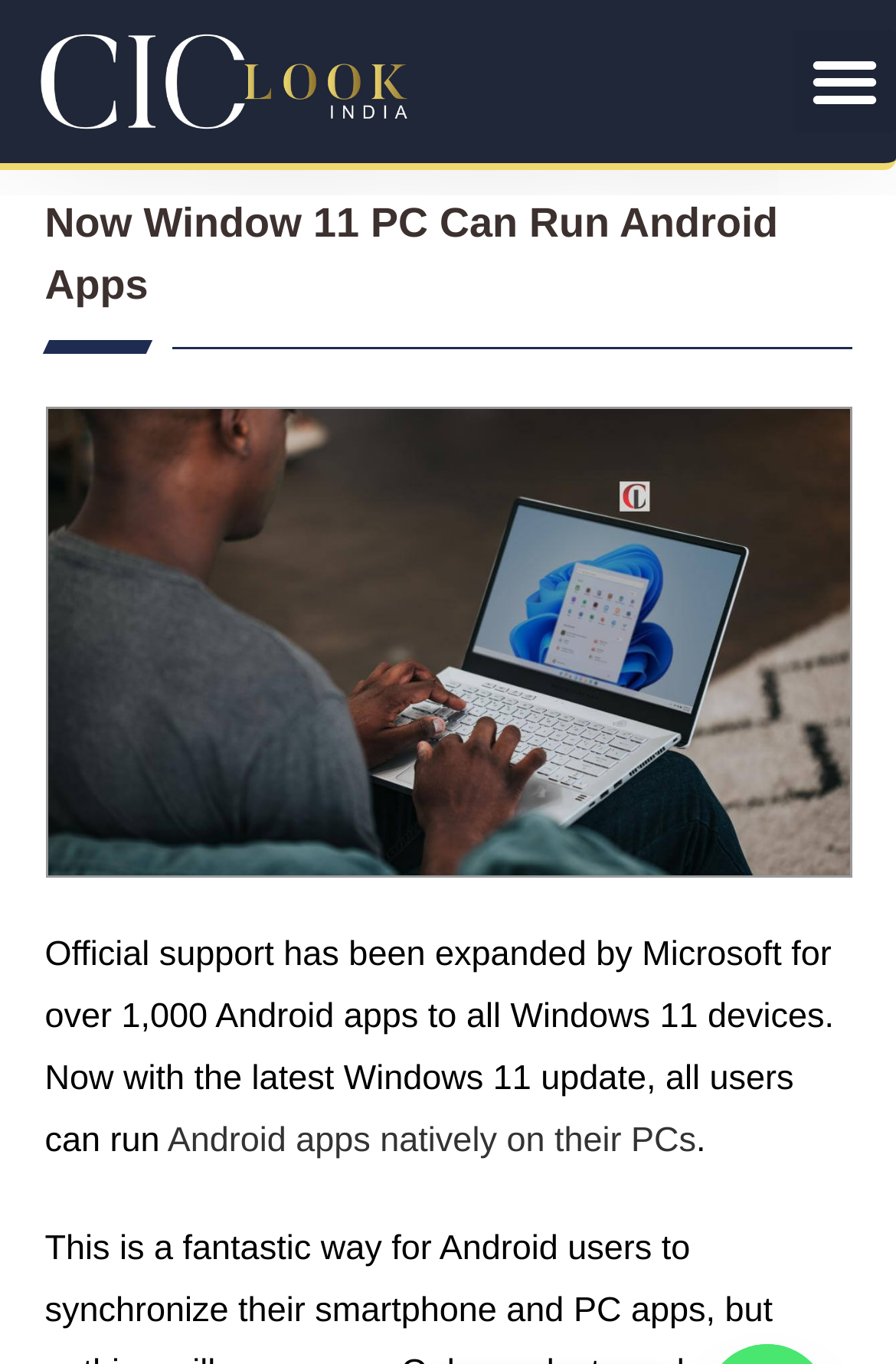Refer to the screenshot and answer the following question in detail:
What is the operating system being discussed?

The webpage is discussing Windows 11 because the image 'Window 11' is present on the page, and the text 'Now with the latest Windows 11 update' is mentioned, indicating that the webpage is talking about the latest update of Windows 11.